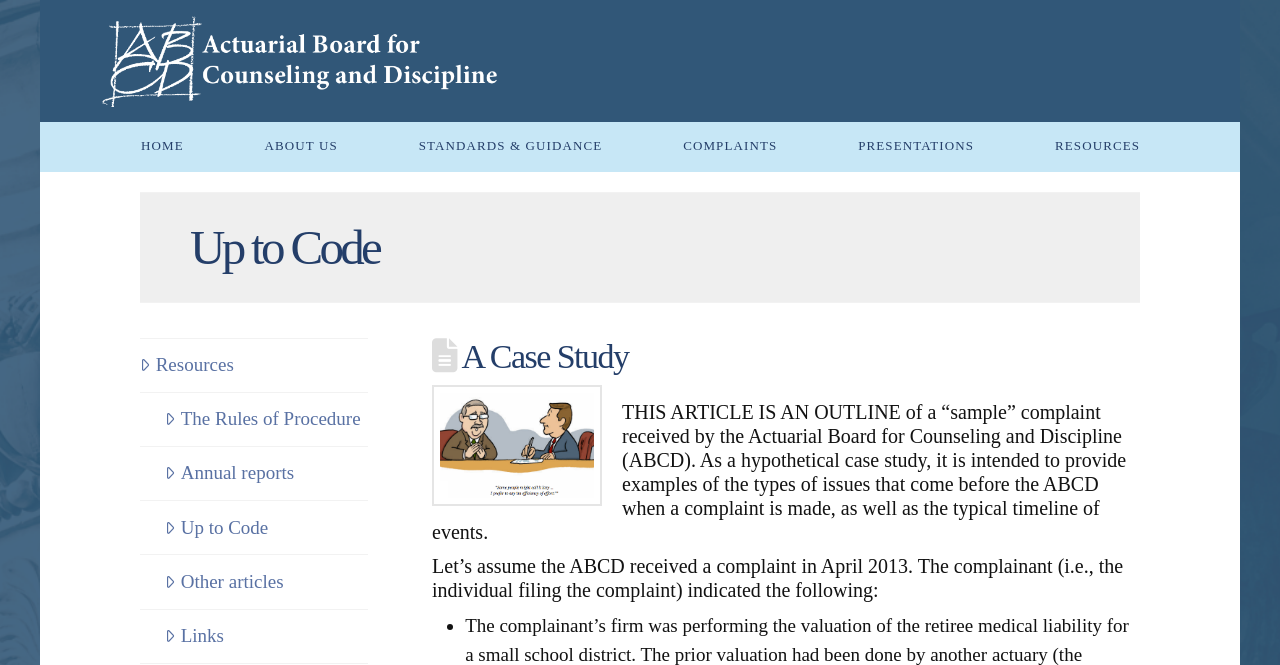Please answer the following question using a single word or phrase: 
What is the purpose of the article?

To provide a case study